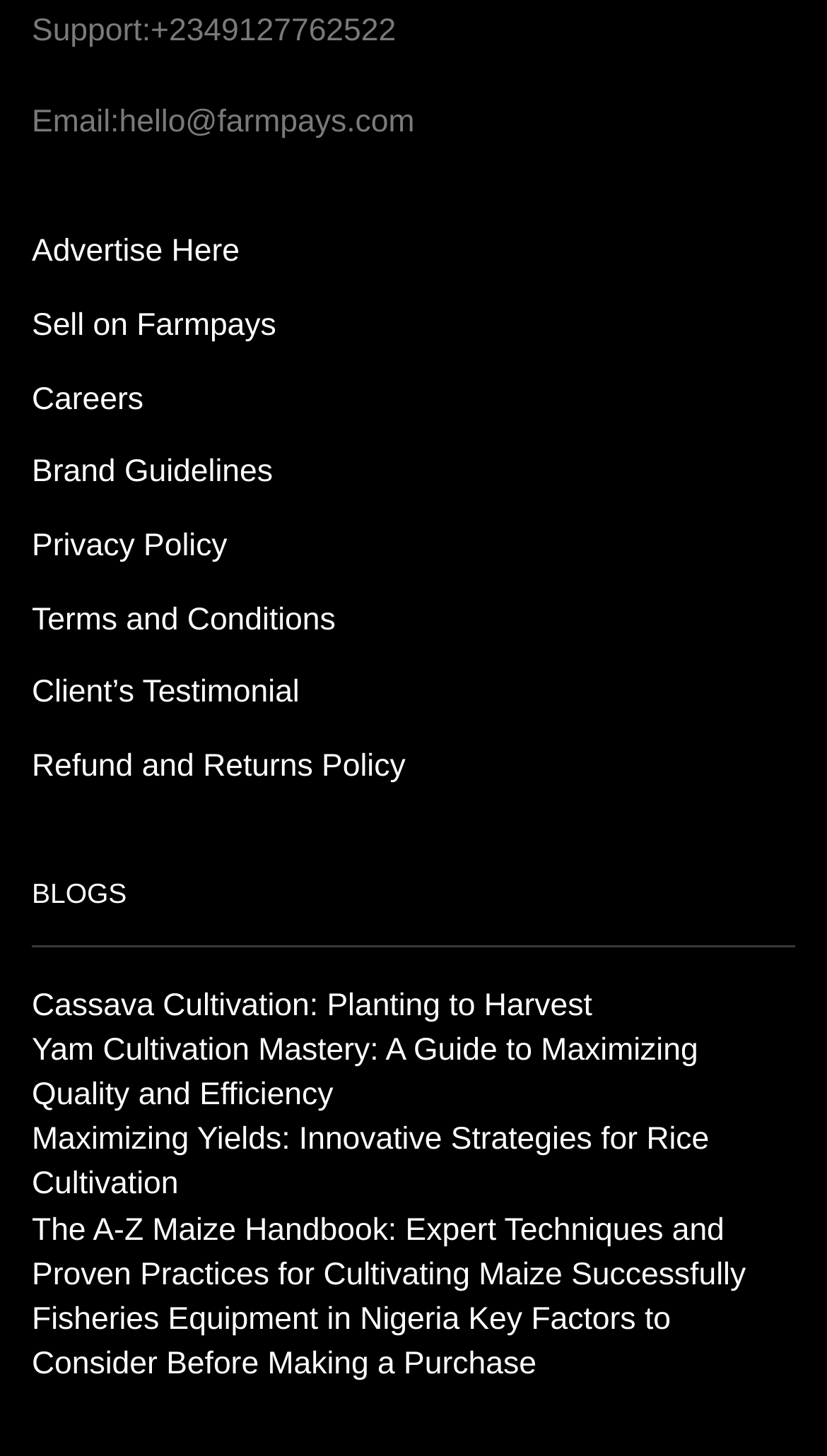Answer the following query concisely with a single word or phrase:
What is the topic of the first blog post?

Cassava Cultivation